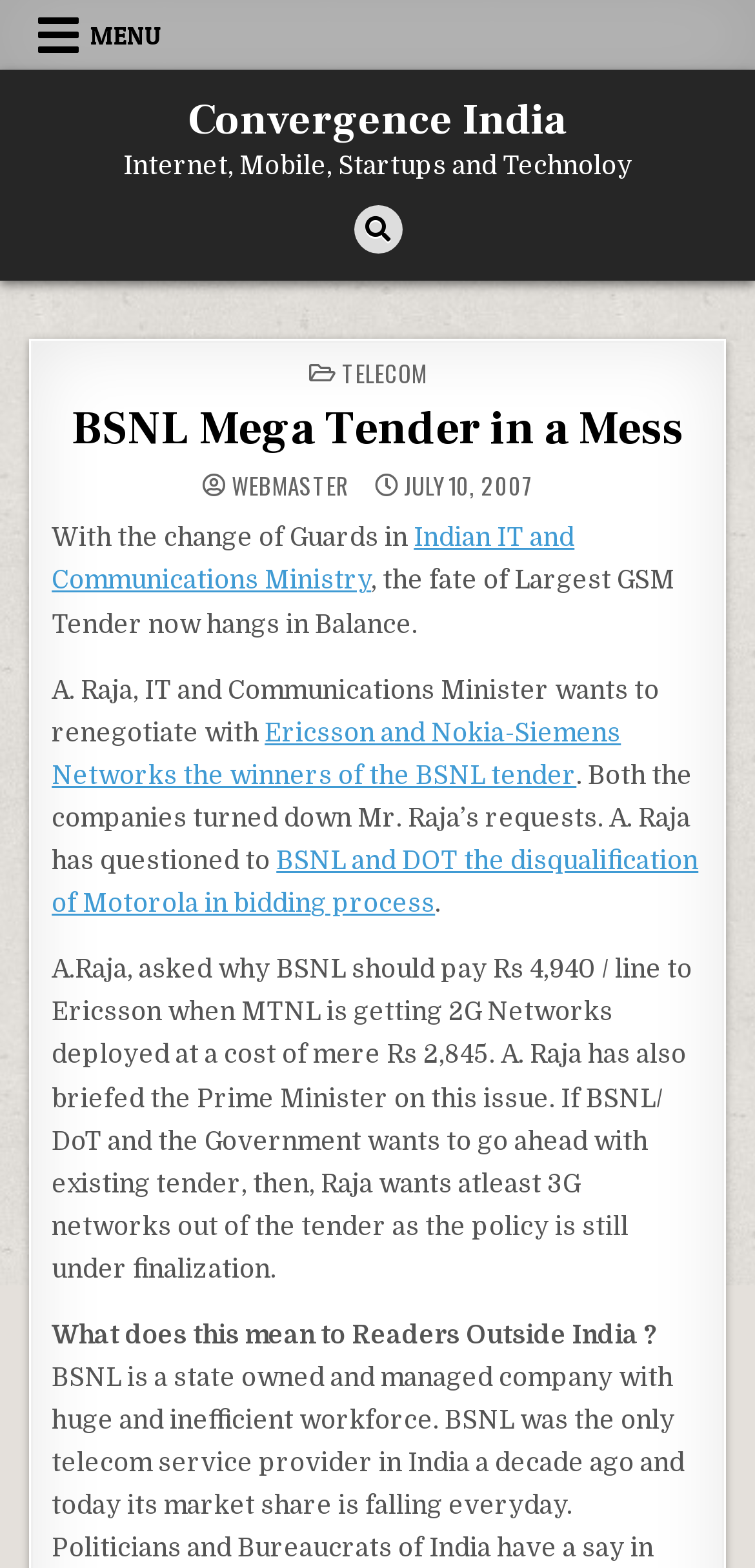What is the name of the company that turned down Mr. Raja's requests?
Observe the image and answer the question with a one-word or short phrase response.

Ericsson and Nokia-Siemens Networks